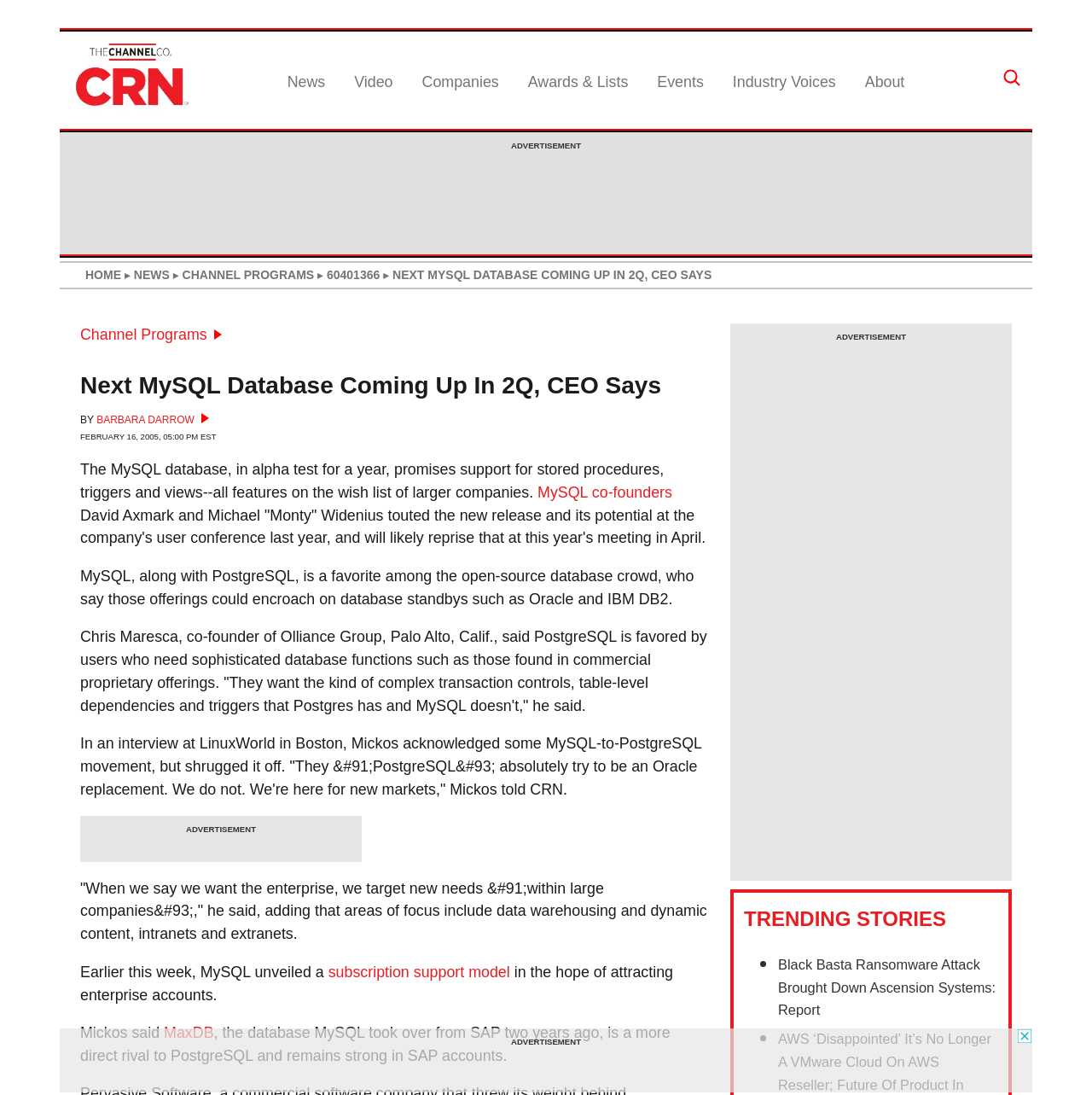Answer the following inquiry with a single word or phrase:
How many links are there in the top navigation bar?

6